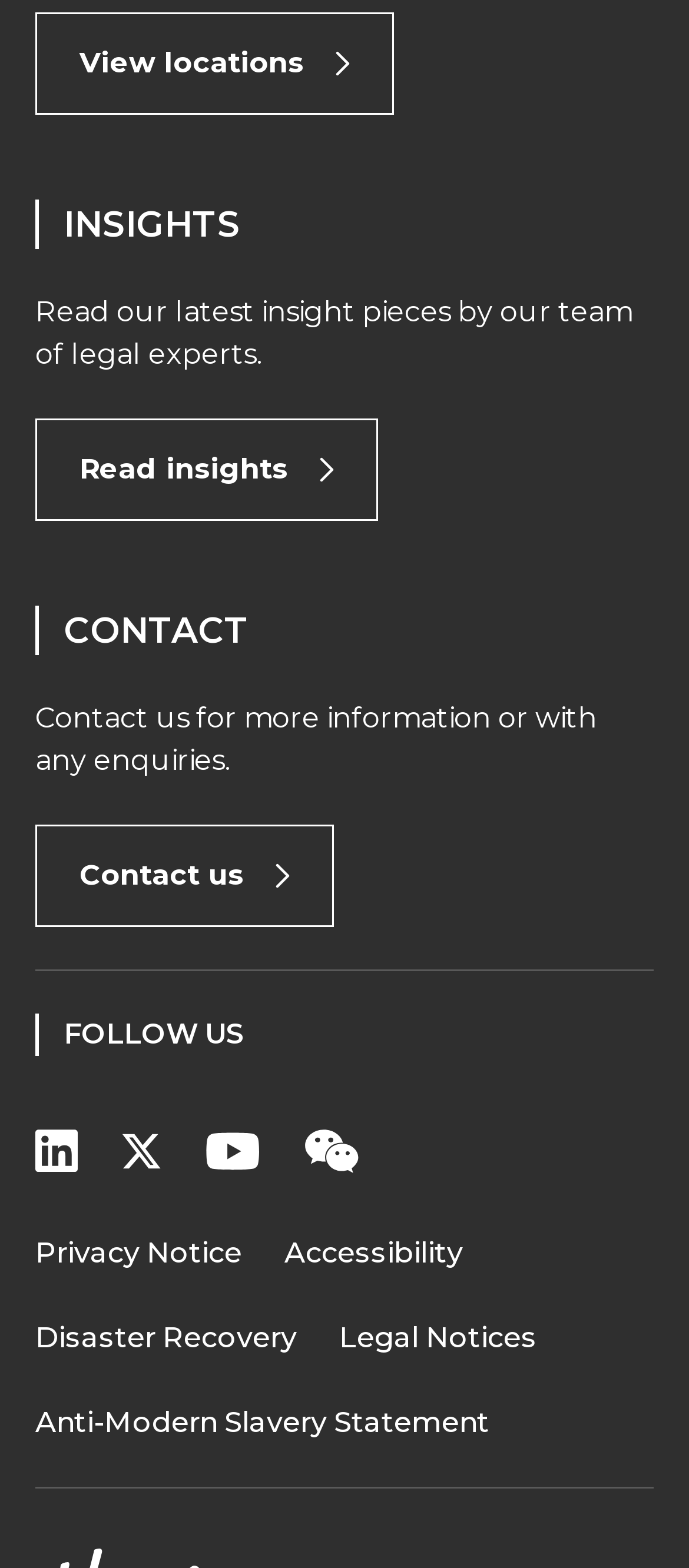Can you find the bounding box coordinates of the area I should click to execute the following instruction: "Follow us on Linkedin"?

[0.051, 0.719, 0.113, 0.75]